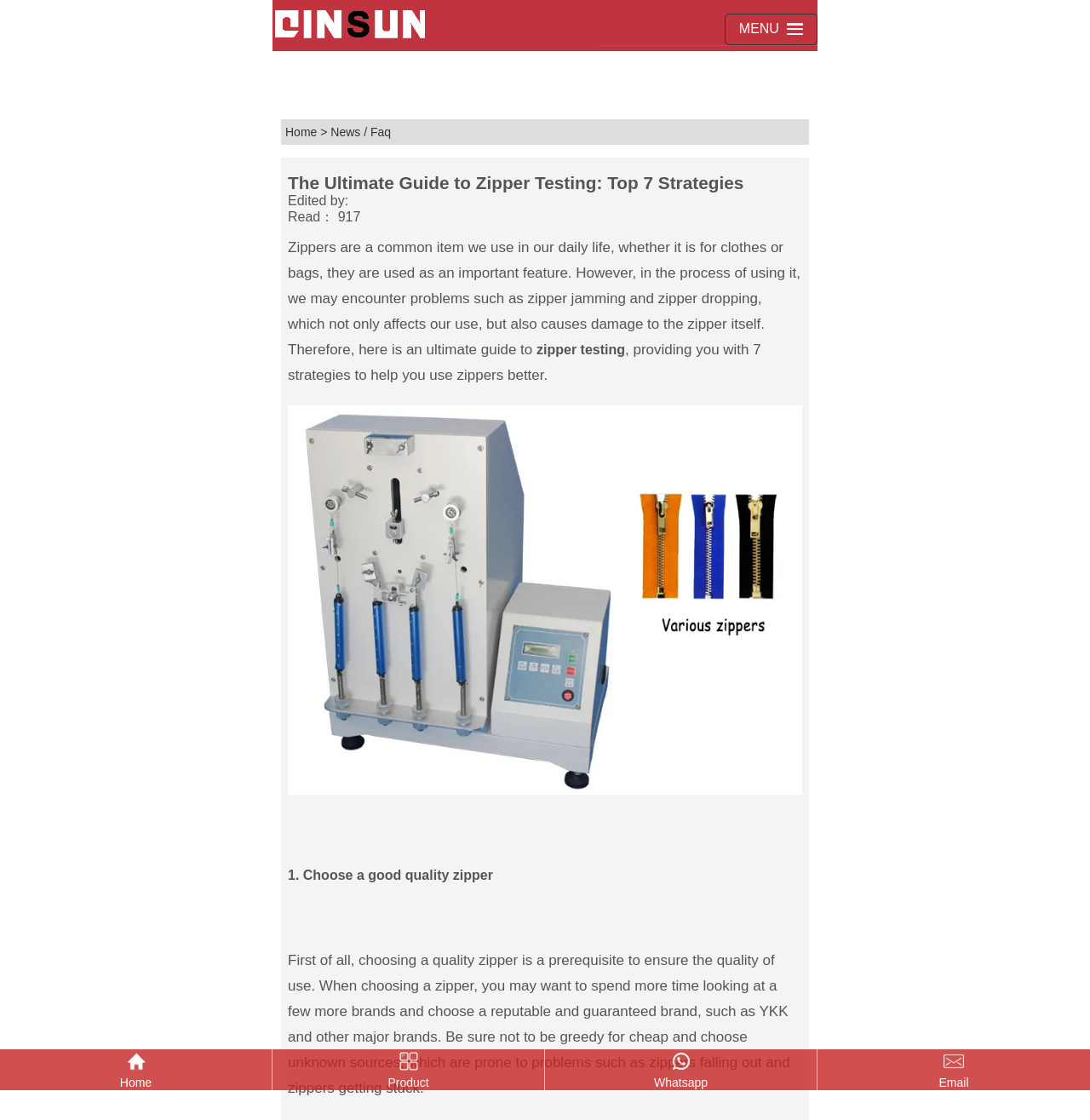Given the element description "News / Faq" in the screenshot, predict the bounding box coordinates of that UI element.

[0.303, 0.112, 0.359, 0.124]